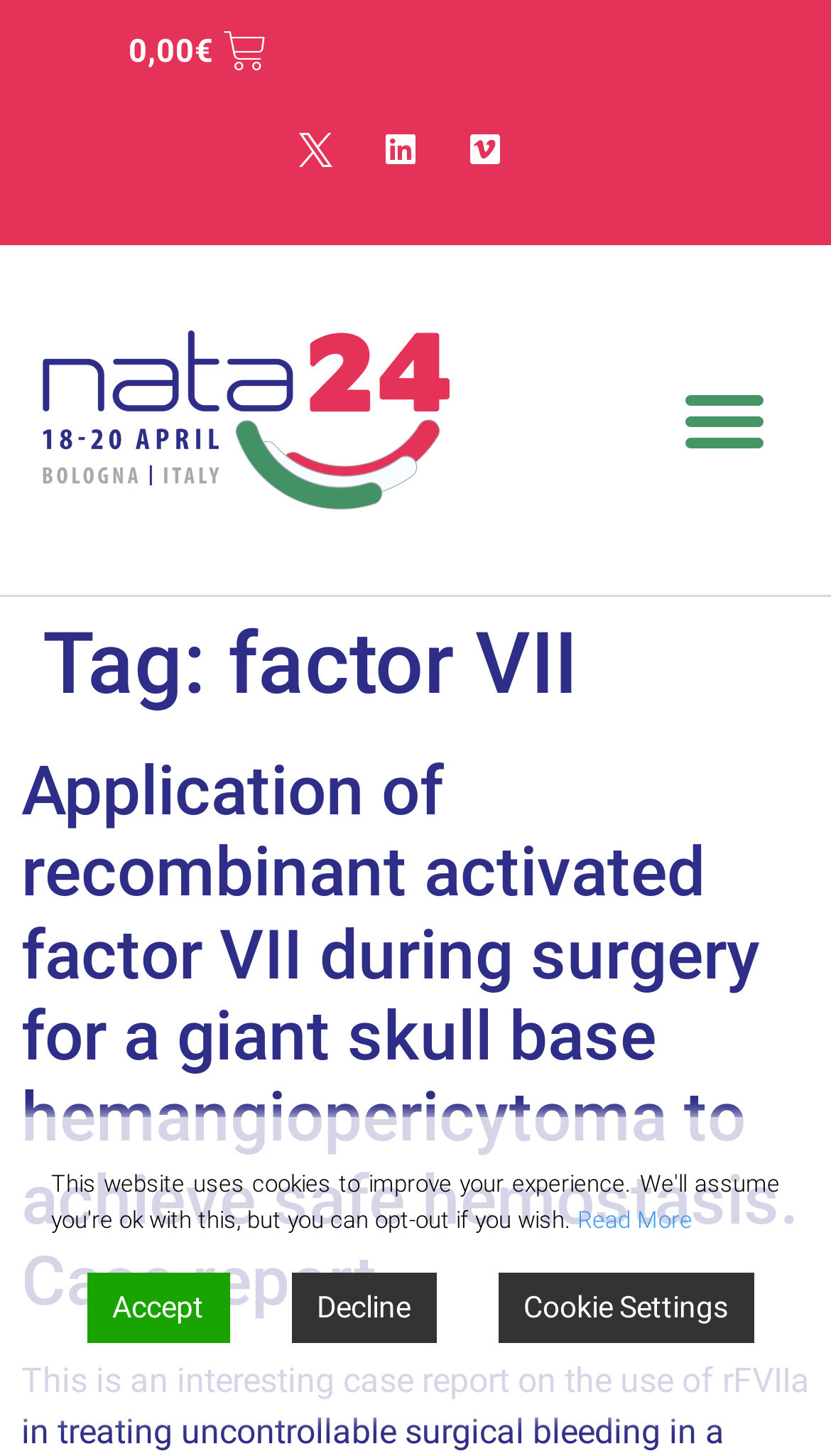Locate the bounding box for the described UI element: "Cookie Settings". Ensure the coordinates are four float numbers between 0 and 1, formatted as [left, top, right, bottom].

[0.599, 0.874, 0.906, 0.922]